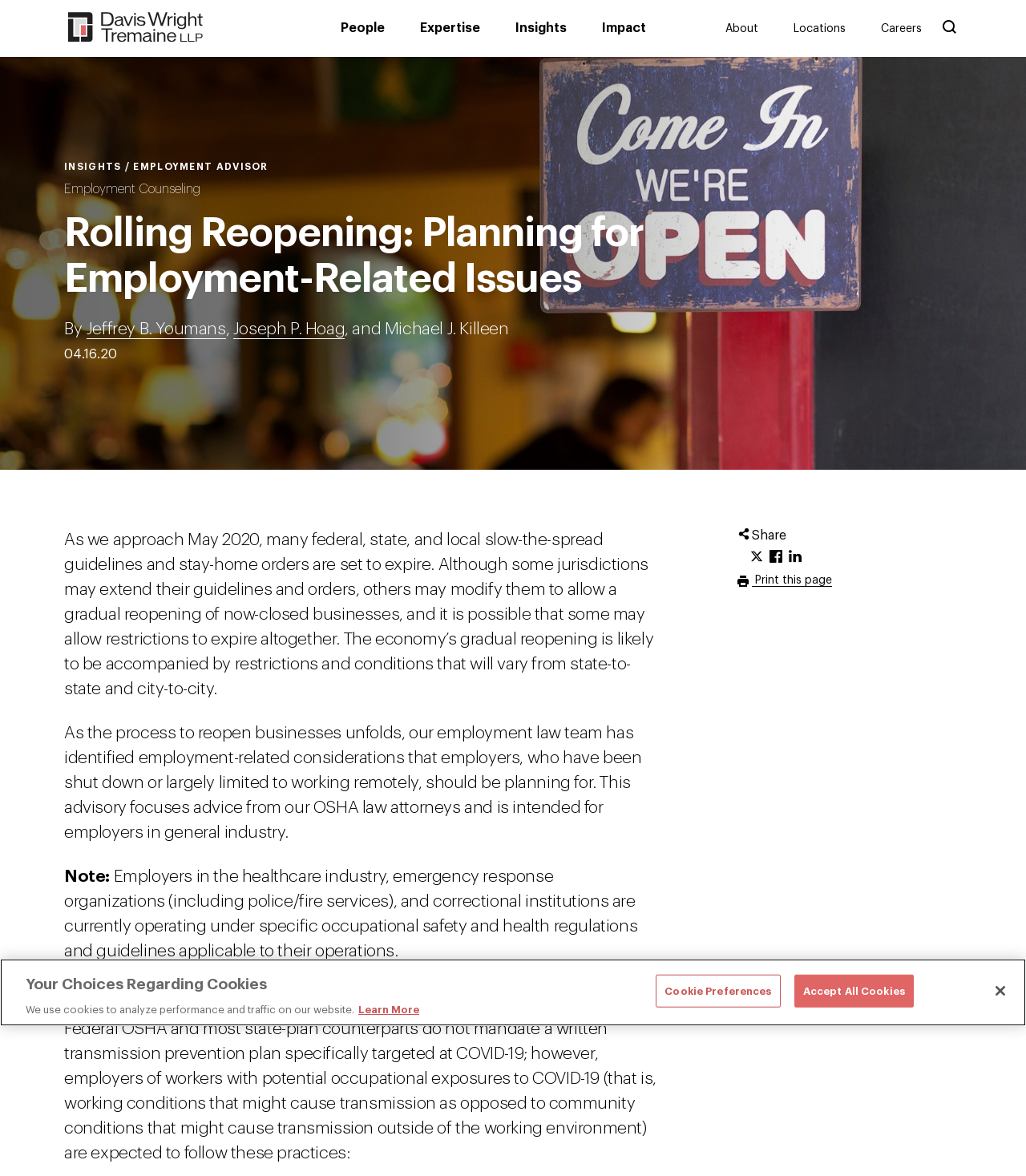Determine the bounding box coordinates for the region that must be clicked to execute the following instruction: "Click the 'Print this page' link".

[0.719, 0.486, 0.811, 0.501]